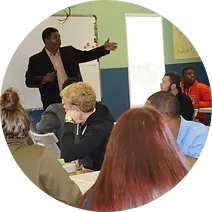What is the age group of the students?
Based on the image, provide a one-word or brief-phrase response.

middle school-age